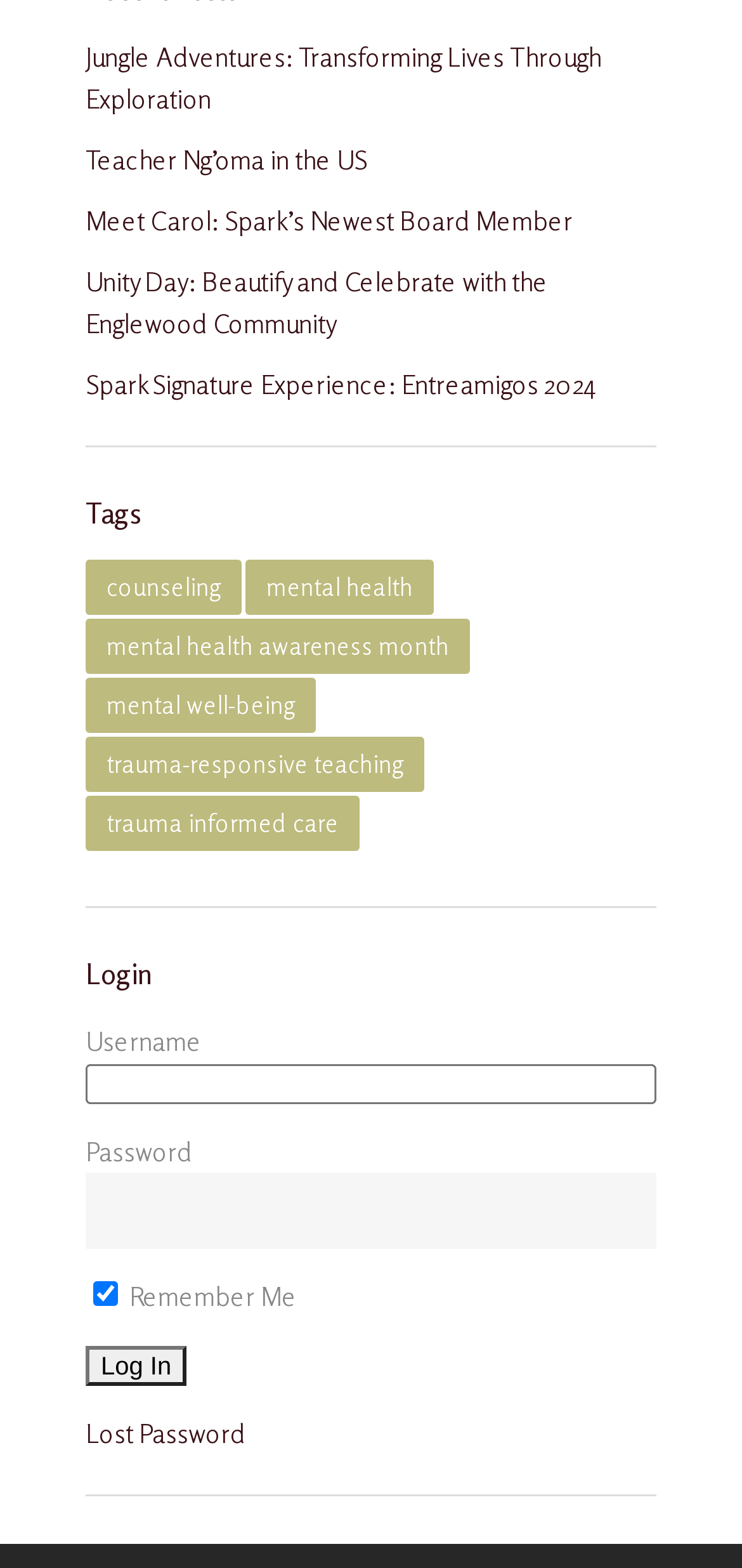Please determine the bounding box coordinates for the element that should be clicked to follow these instructions: "Click on the link to recover a lost password".

[0.115, 0.903, 0.331, 0.923]